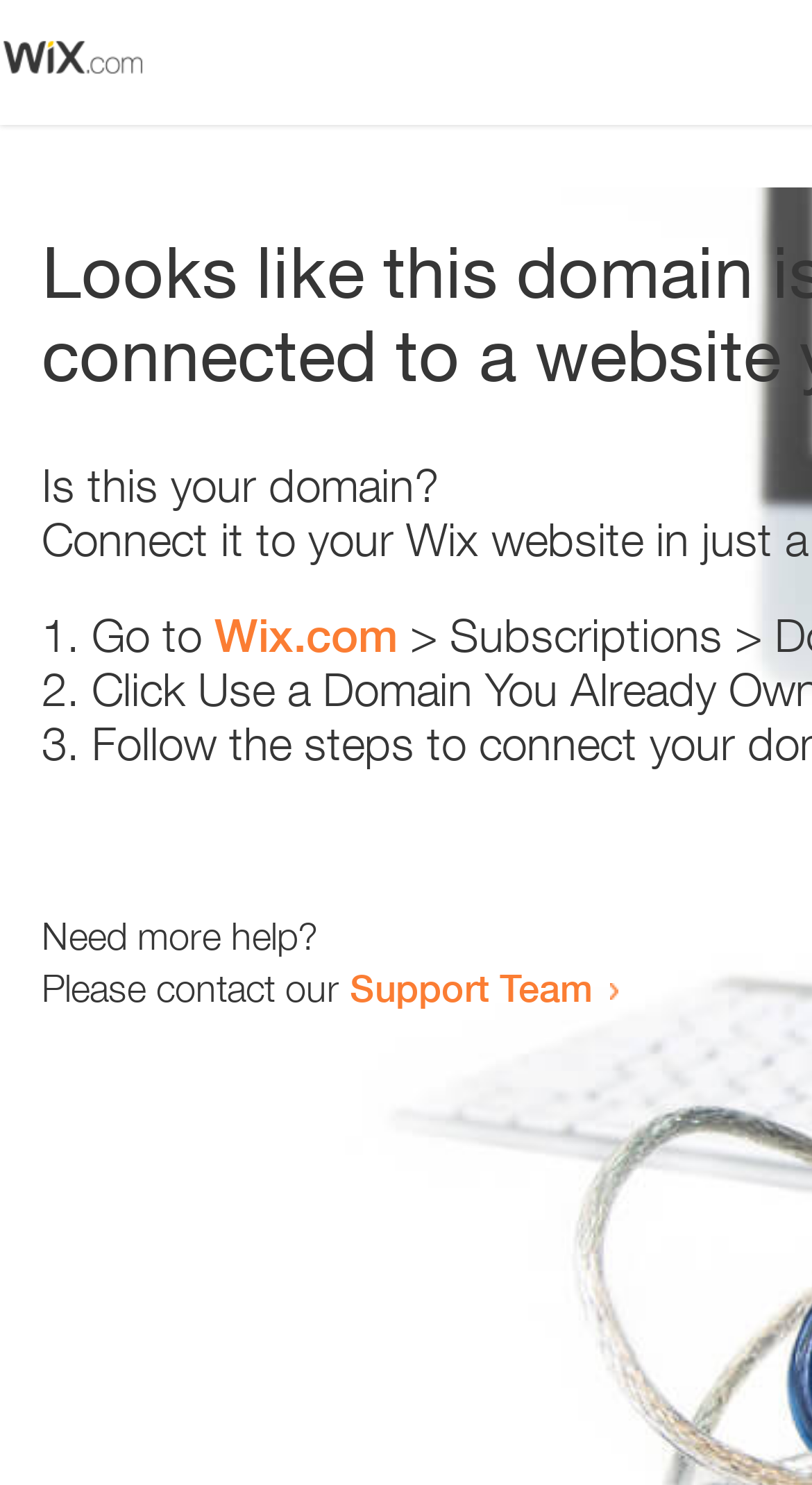What is the text of the webpage's headline?

Looks like this domain isn't
connected to a website yet